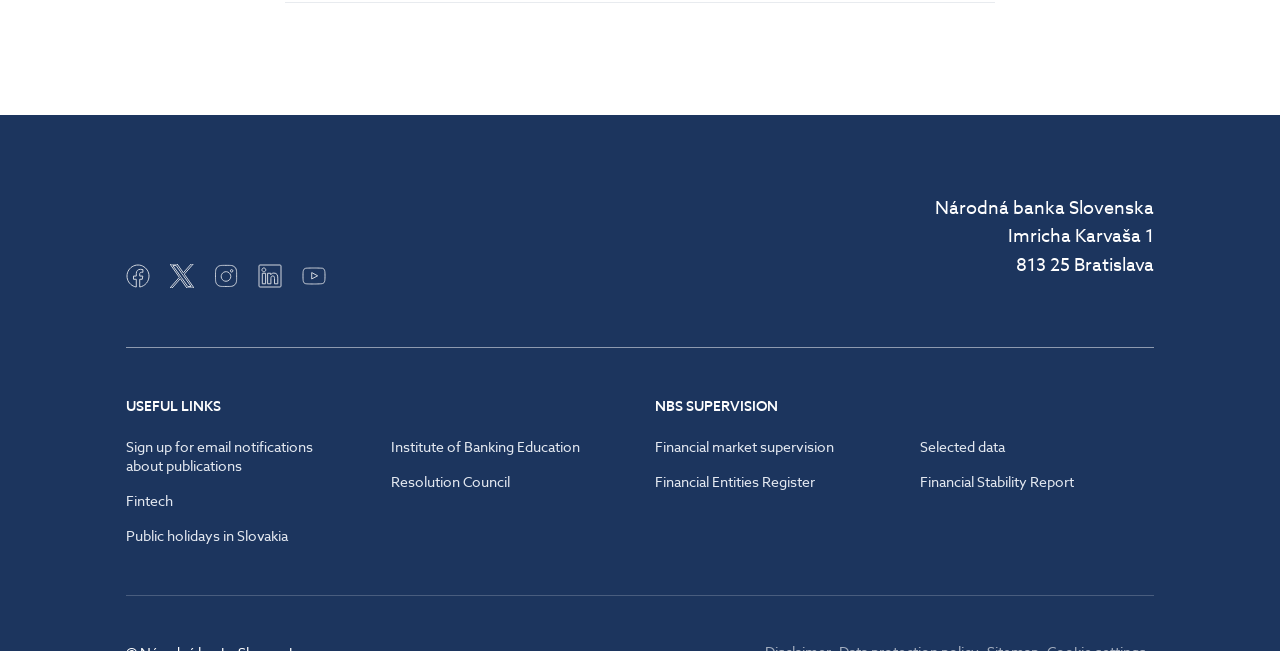Find the bounding box coordinates for the area you need to click to carry out the instruction: "View Financial market supervision". The coordinates should be four float numbers between 0 and 1, indicated as [left, top, right, bottom].

[0.512, 0.662, 0.695, 0.716]